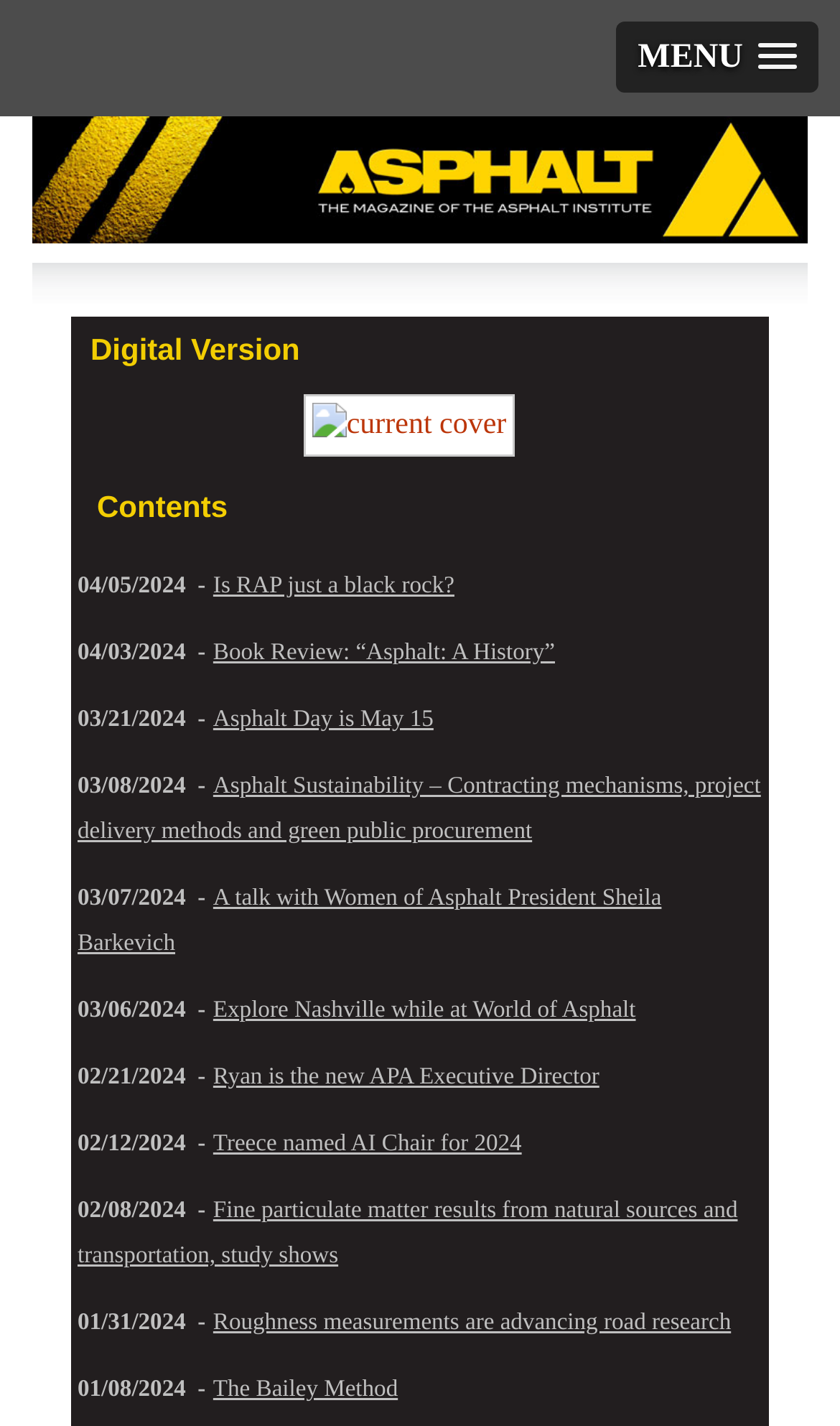Based on the element description: "Asphalt Day is May 15", identify the bounding box coordinates for this UI element. The coordinates must be four float numbers between 0 and 1, listed as [left, top, right, bottom].

[0.254, 0.495, 0.516, 0.513]